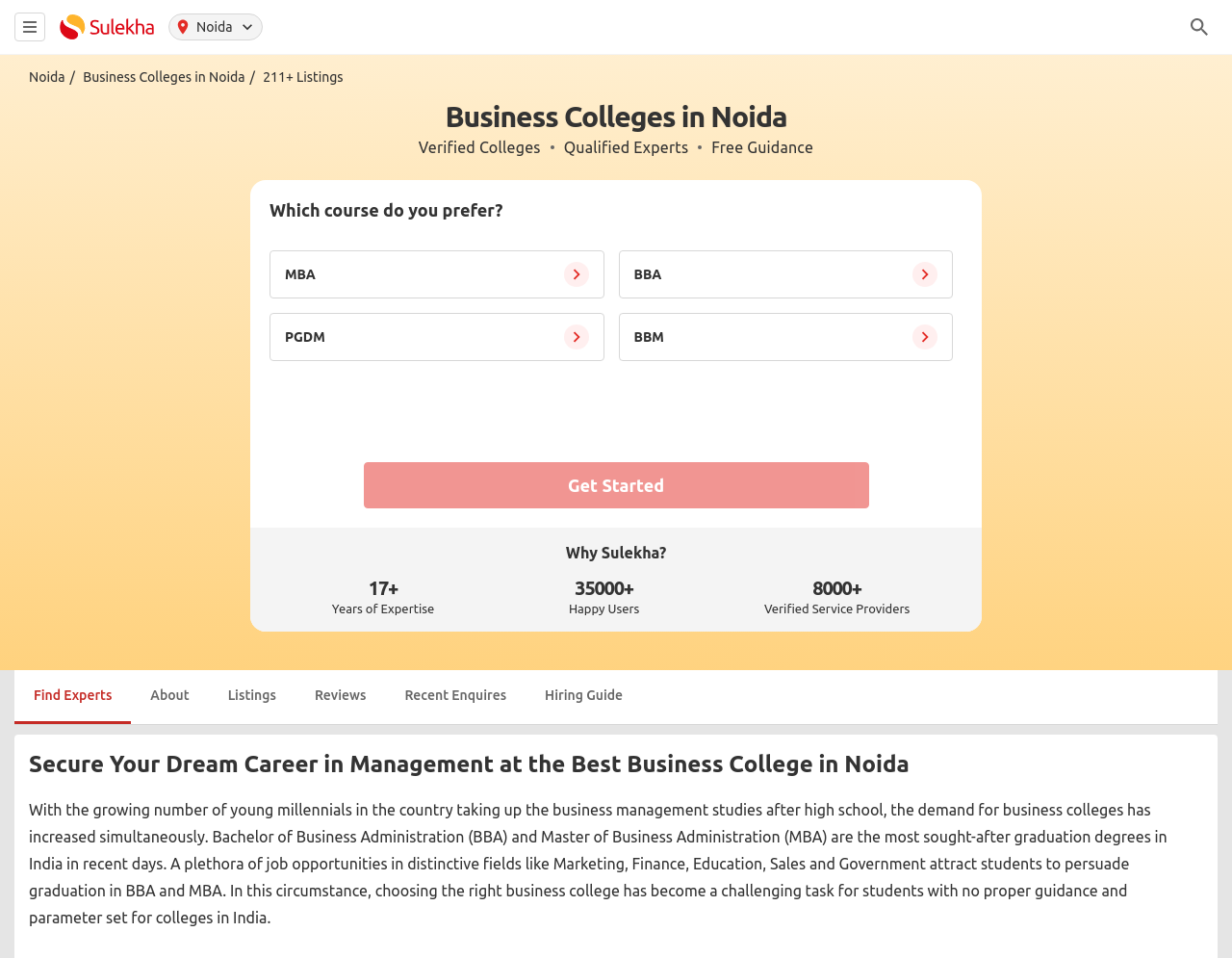Identify the bounding box coordinates of the element that should be clicked to fulfill this task: "Click on the 'Find Experts' link". The coordinates should be provided as four float numbers between 0 and 1, i.e., [left, top, right, bottom].

[0.012, 0.699, 0.107, 0.755]